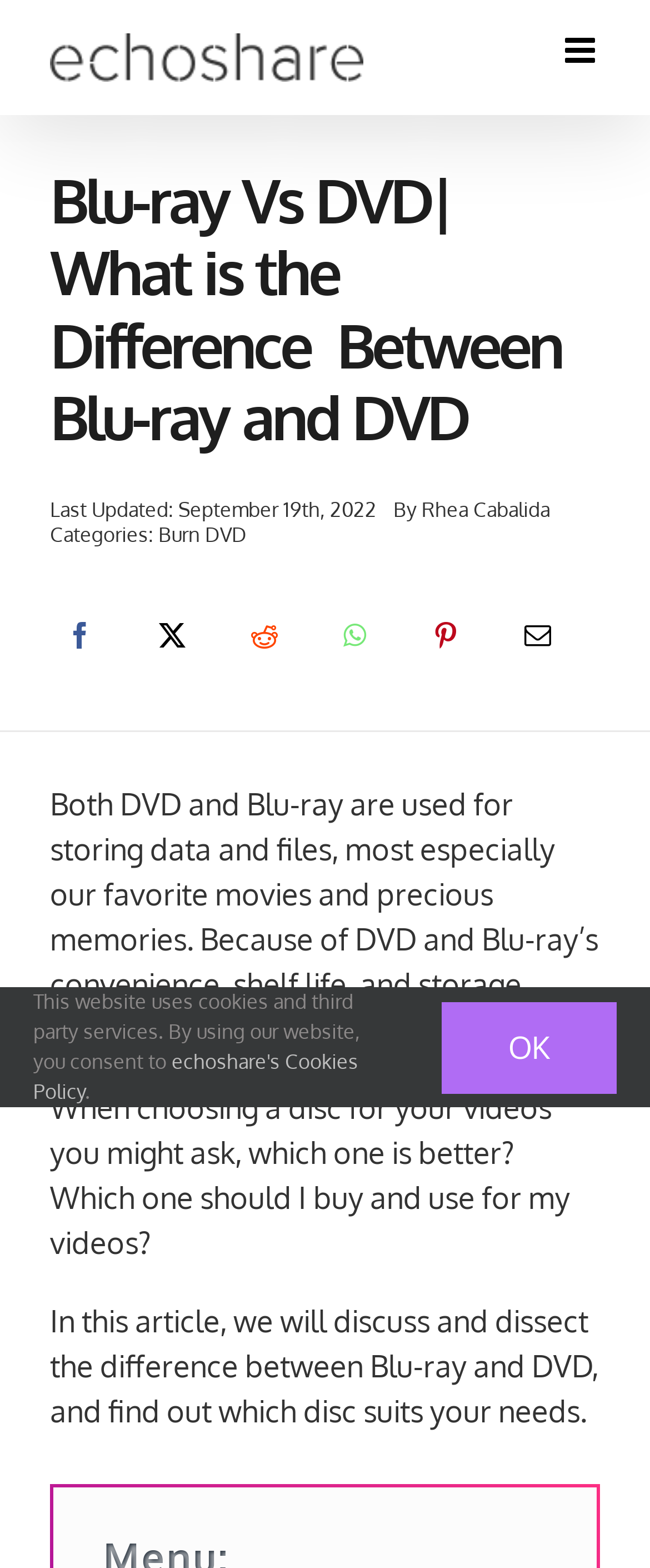Please find the bounding box coordinates of the section that needs to be clicked to achieve this instruction: "Share on Facebook".

[0.077, 0.391, 0.169, 0.466]